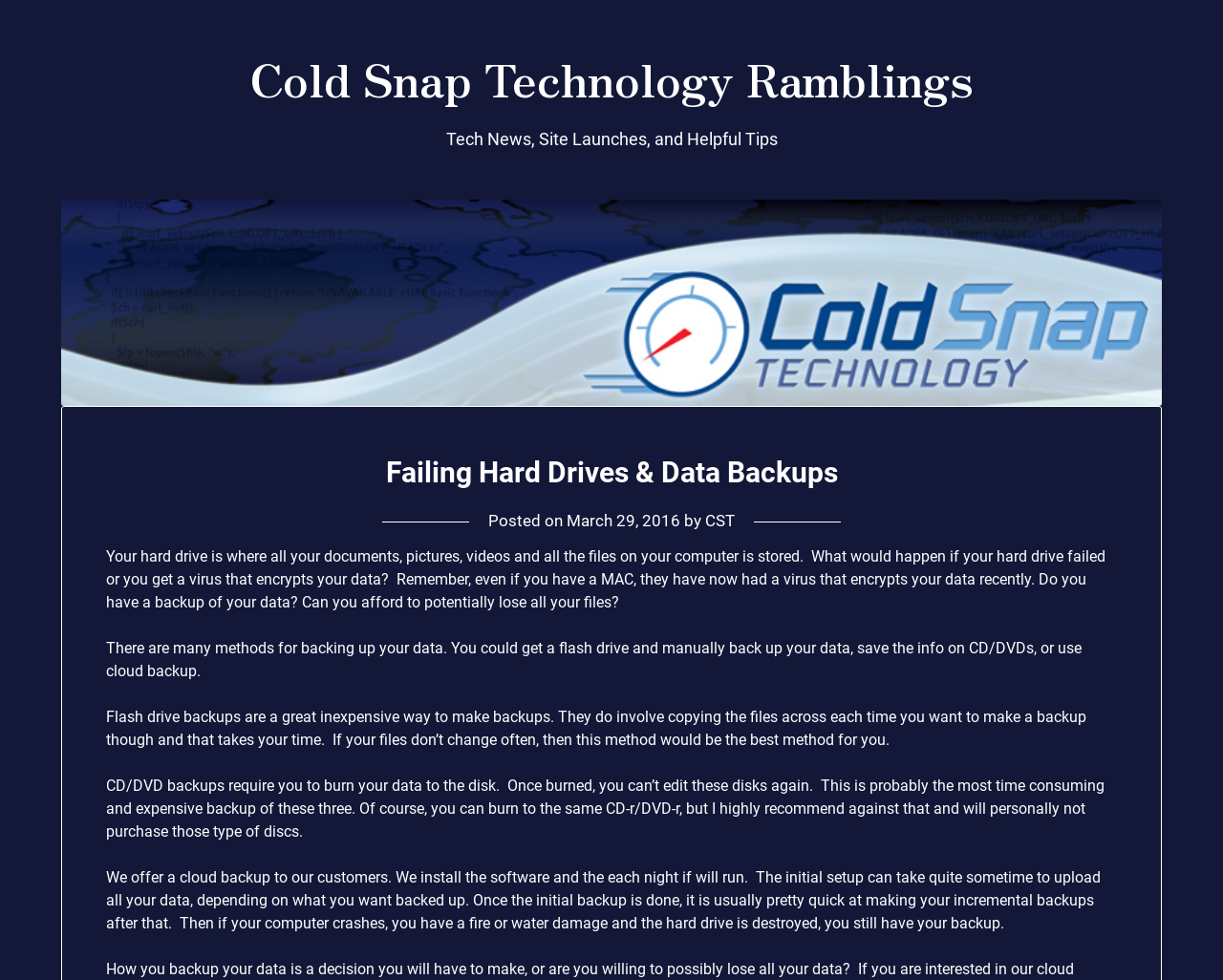What is the consequence of not having a backup of data?
Using the image as a reference, give an elaborate response to the question.

According to the webpage, if a hard drive fails or gets a virus, and there is no backup of the data, the consequence is that all files may be lost.